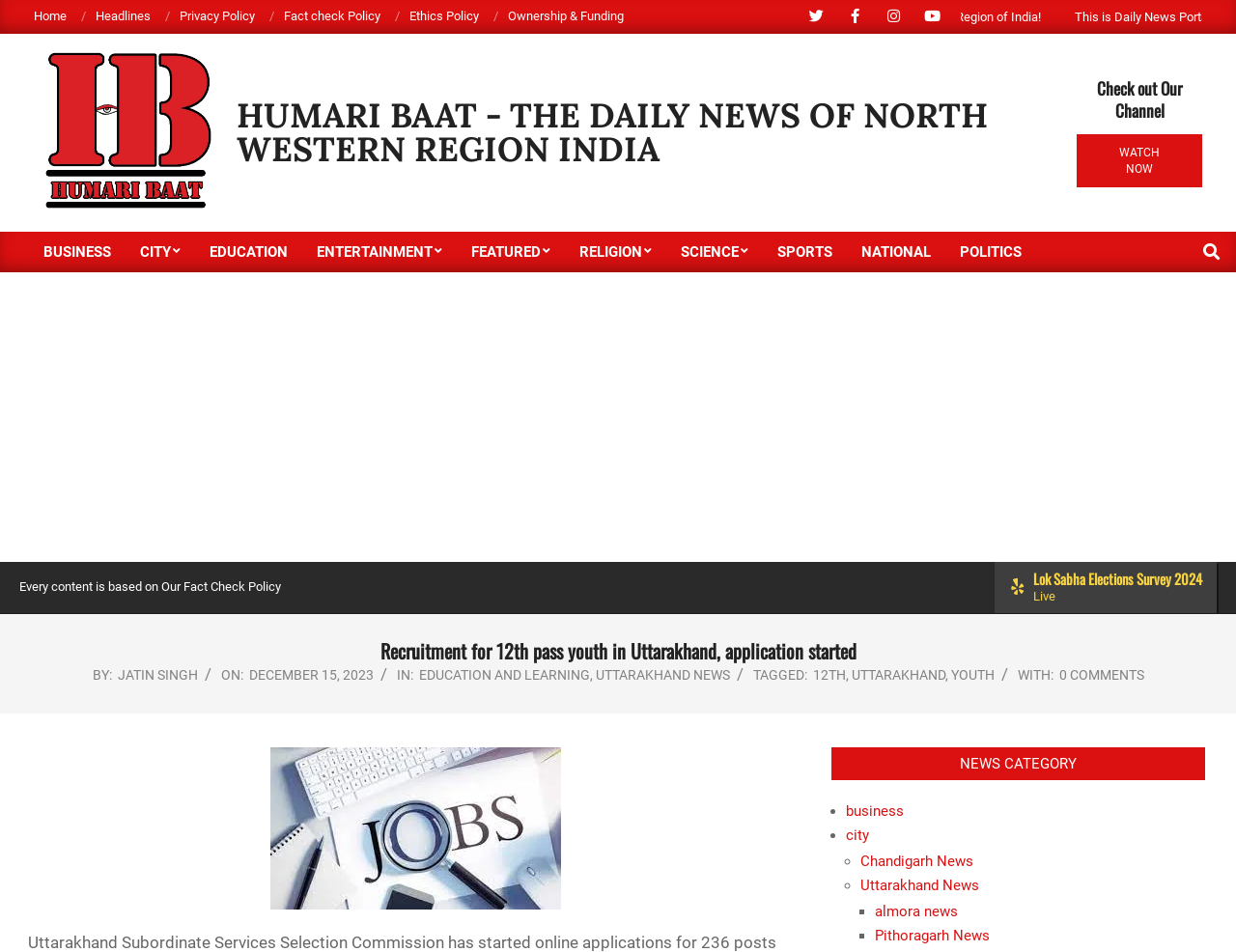Determine the bounding box coordinates for the UI element matching this description: "0 Comments".

[0.857, 0.701, 0.925, 0.717]